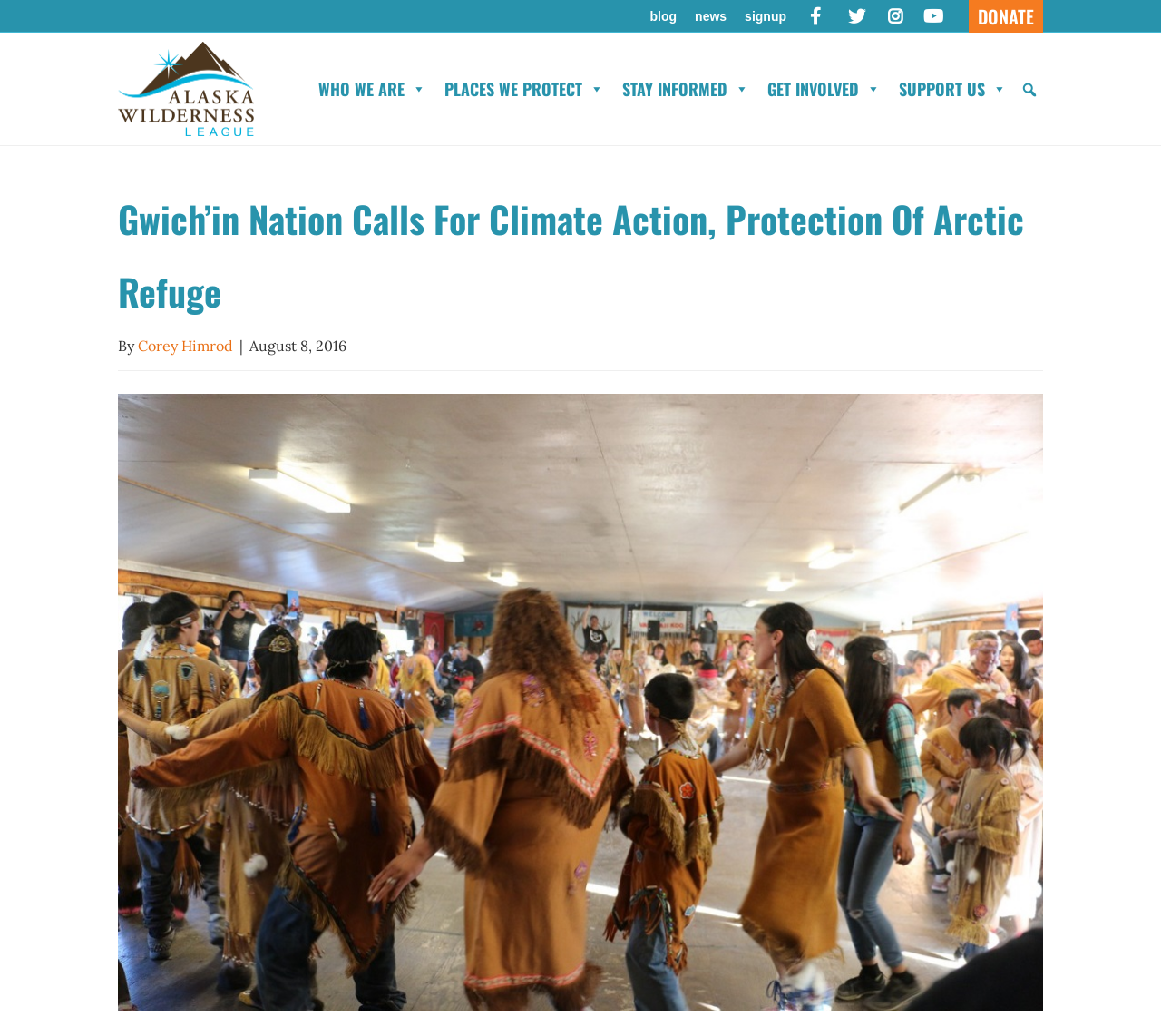Locate the UI element that matches the description Review in the webpage screenshot. Return the bounding box coordinates in the format (top-left x, top-left y, bottom-right x, bottom-right y), with values ranging from 0 to 1.

None